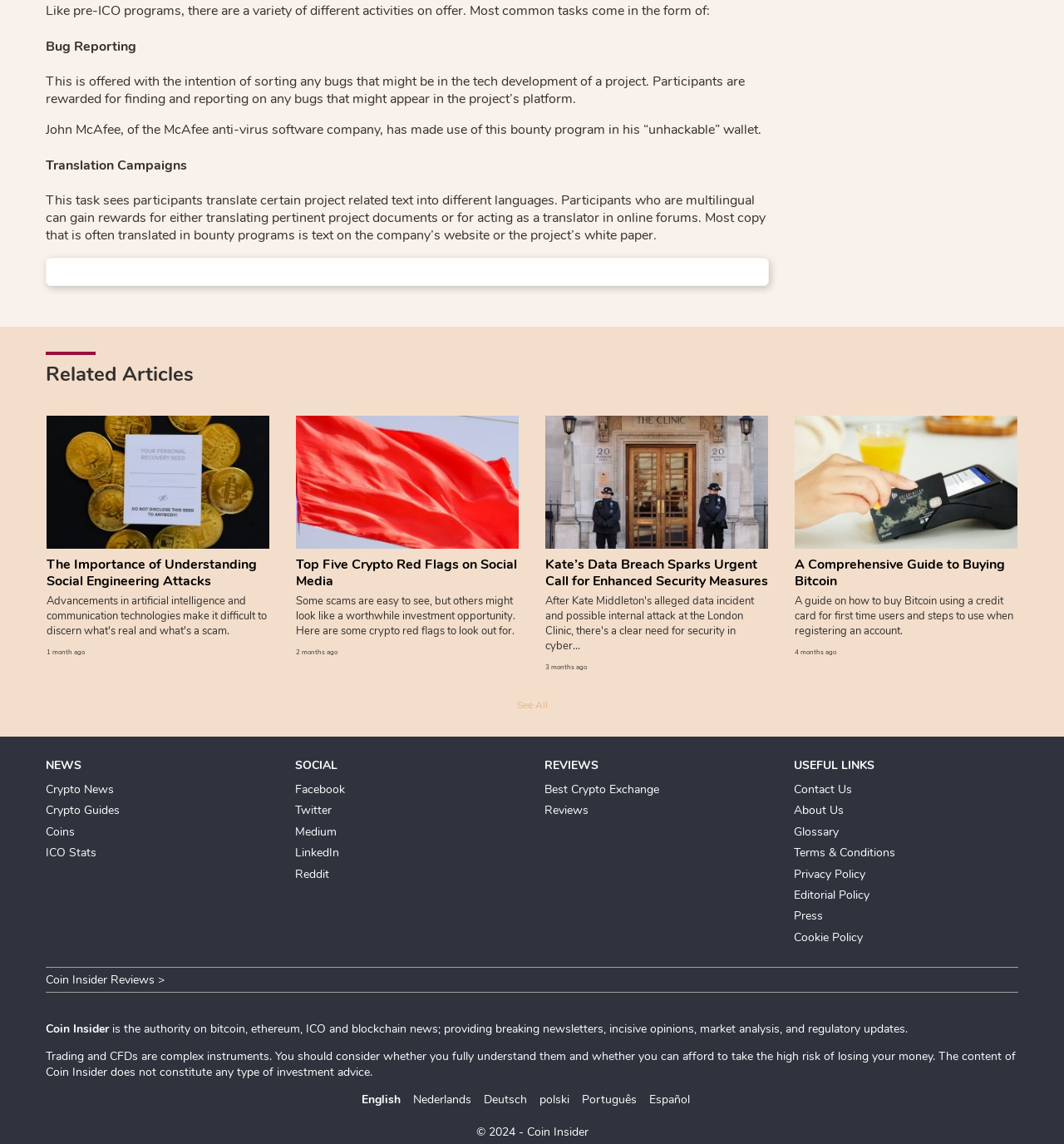Locate the bounding box coordinates of the element that should be clicked to fulfill the instruction: "Click on the 'See All' button".

[0.0, 0.61, 1.0, 0.622]